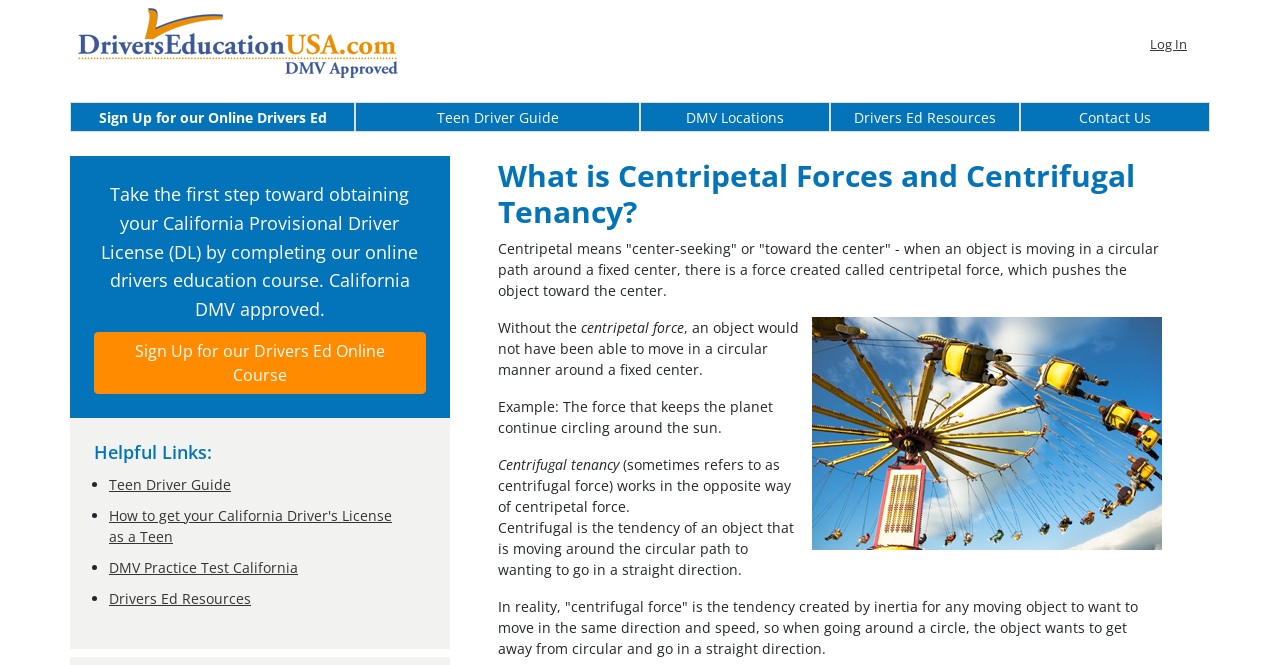Please identify the bounding box coordinates of the element I should click to complete this instruction: 'Sign up for online drivers education course'. The coordinates should be given as four float numbers between 0 and 1, like this: [left, top, right, bottom].

[0.073, 0.499, 0.333, 0.592]